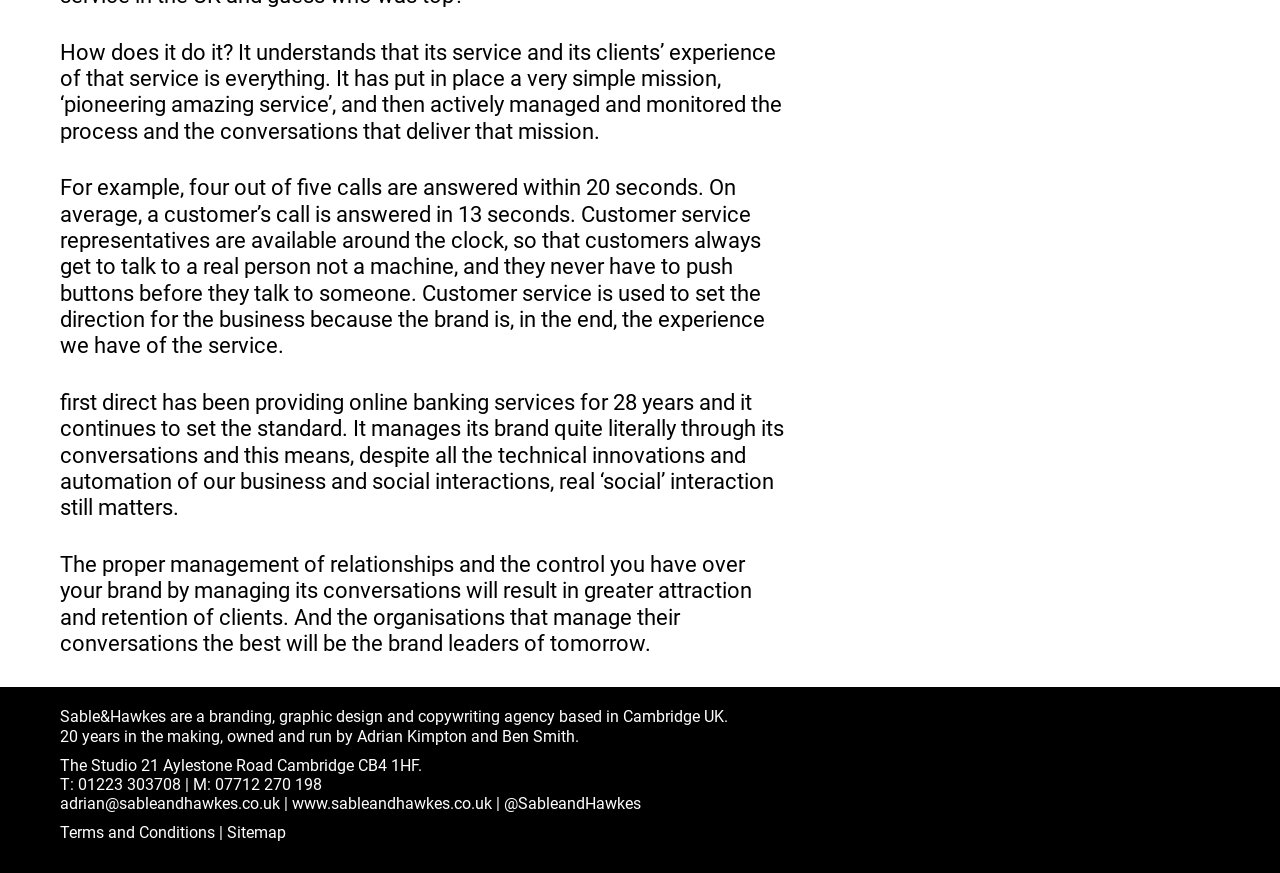From the image, can you give a detailed response to the question below:
How long has the company been providing online banking services?

The text states that 'first direct has been providing online banking services for 28 years and it continues to set the standard'.